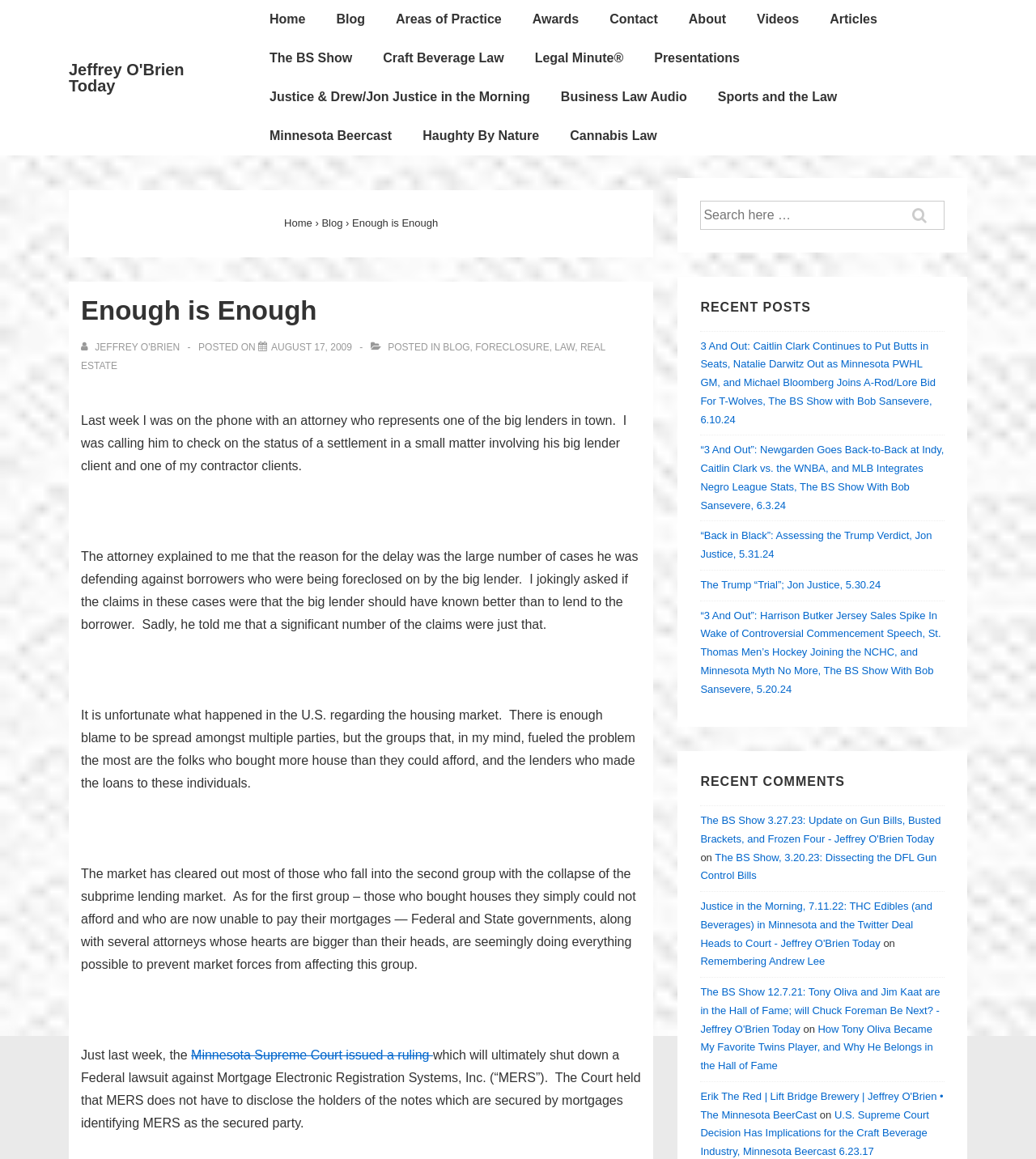What is the topic of the blog post?
Answer the question with a single word or phrase derived from the image.

Foreclosure and Law